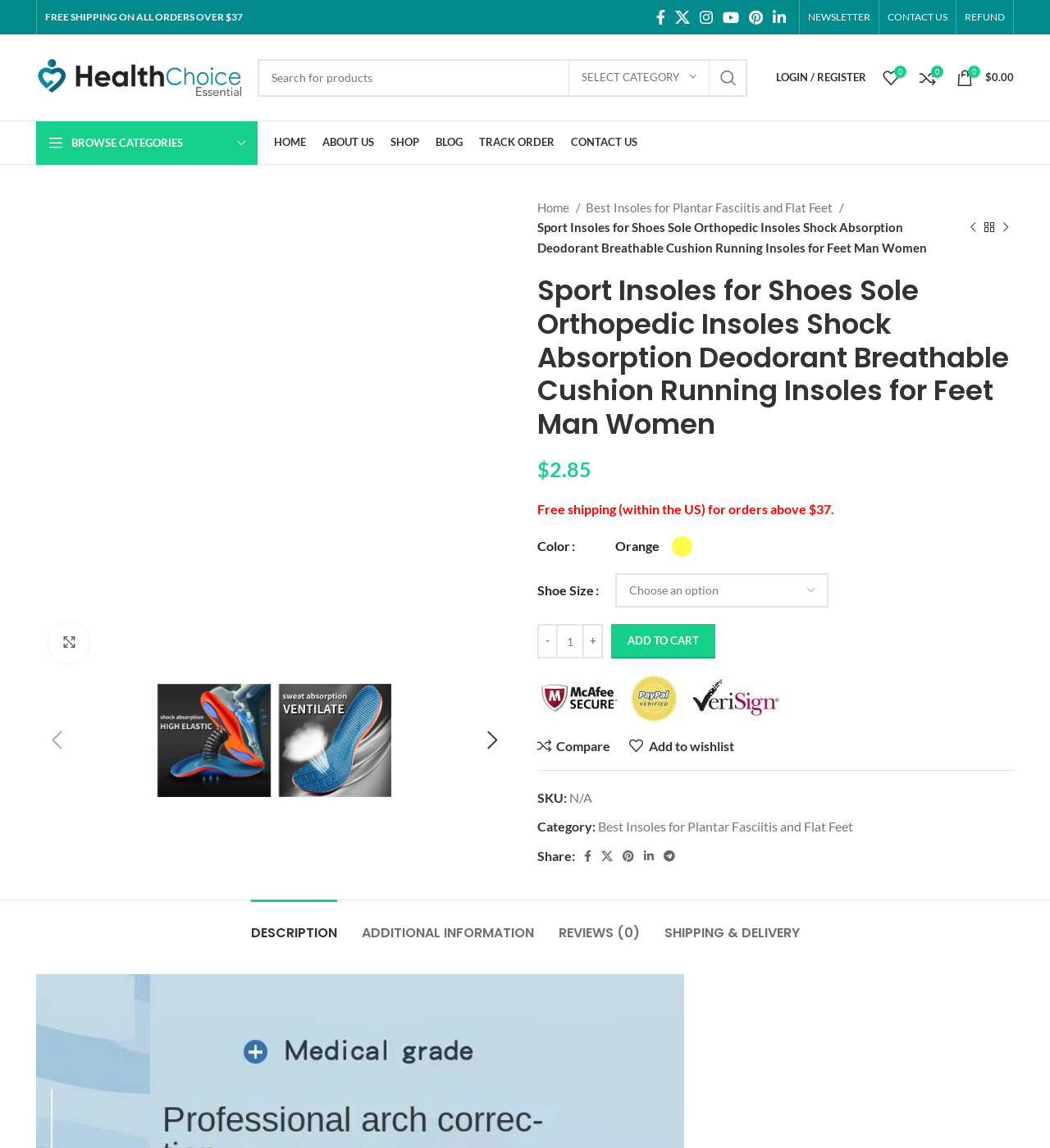Determine the bounding box coordinates of the clickable element necessary to fulfill the instruction: "Search for products". Provide the coordinates as four float numbers within the 0 to 1 range, i.e., [left, top, right, bottom].

[0.245, 0.051, 0.712, 0.084]